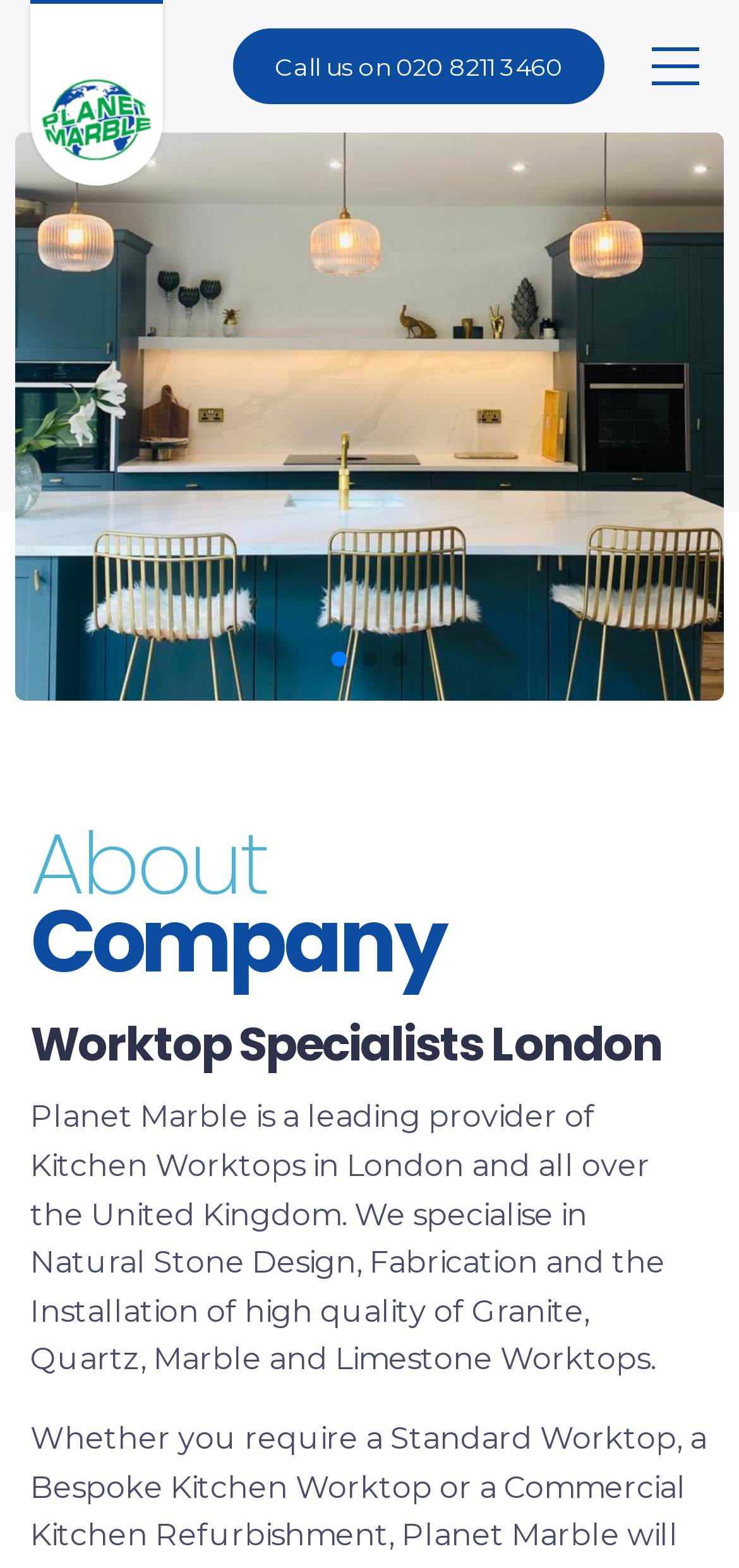Give a detailed account of the webpage's layout and content.

The webpage is titled "Planet Marble" and features a prominent logo image at the top left corner, accompanied by a link with the same name. Below the logo, there is a horizontal navigation menu with five links: "HOME", "SERVICES", "PORTFOLIO", "PRODUCTS", and "CONTACT", spanning the entire width of the page.

On the top right corner, there is a link to call the company, "Call us on 020 8211 3460", and a button with no text. 

The main content area is divided into two sections. The top section contains a live region with a group of elements, including an image that takes up most of the width. The image is likely a showcase of the company's work.

Below the image, there are three headings: "About", "Company", and "Worktop Specialists London", which is a prominent heading that spans most of the width. 

The main content is a paragraph of text that describes the company's services, stating that Planet Marble is a leading provider of kitchen worktops in London and the UK, specializing in natural stone design, fabrication, and installation of high-quality granite, quartz, marble, and limestone worktops.